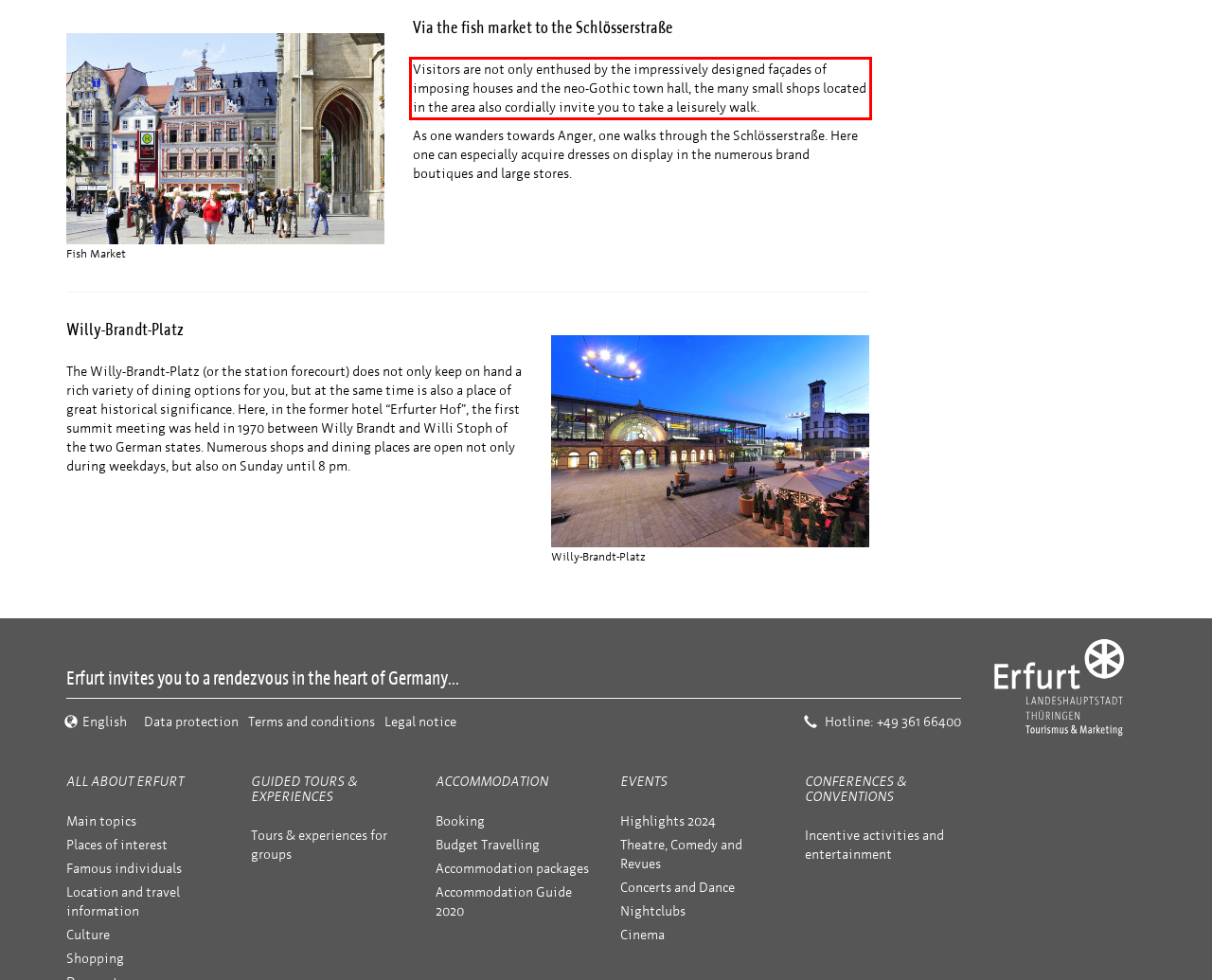Analyze the screenshot of the webpage that features a red bounding box and recognize the text content enclosed within this red bounding box.

Visitors are not only enthused by the impressively designed façades of imposing houses and the neo-Gothic town hall, the many small shops located in the area also cordially invite you to take a leisurely walk.